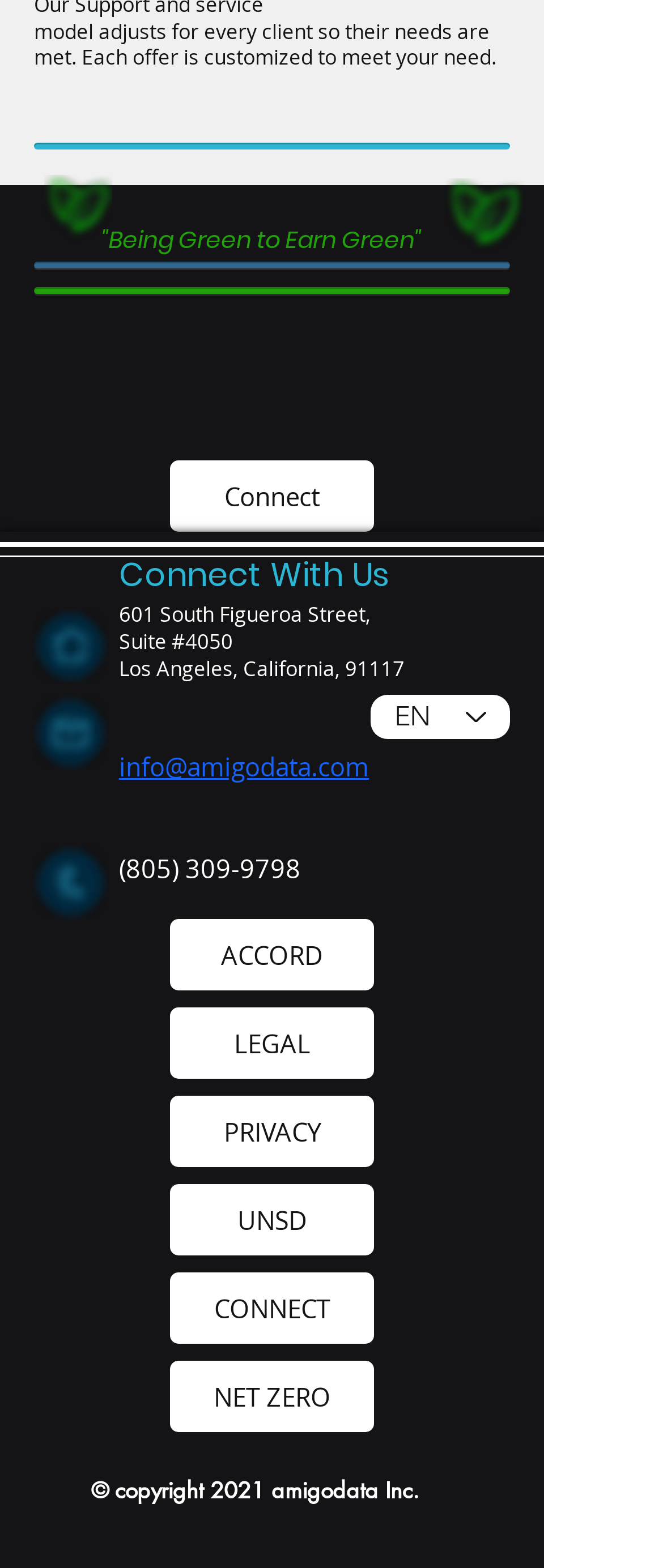What is the company's slogan?
Refer to the image and provide a one-word or short phrase answer.

Being Green to Earn Green